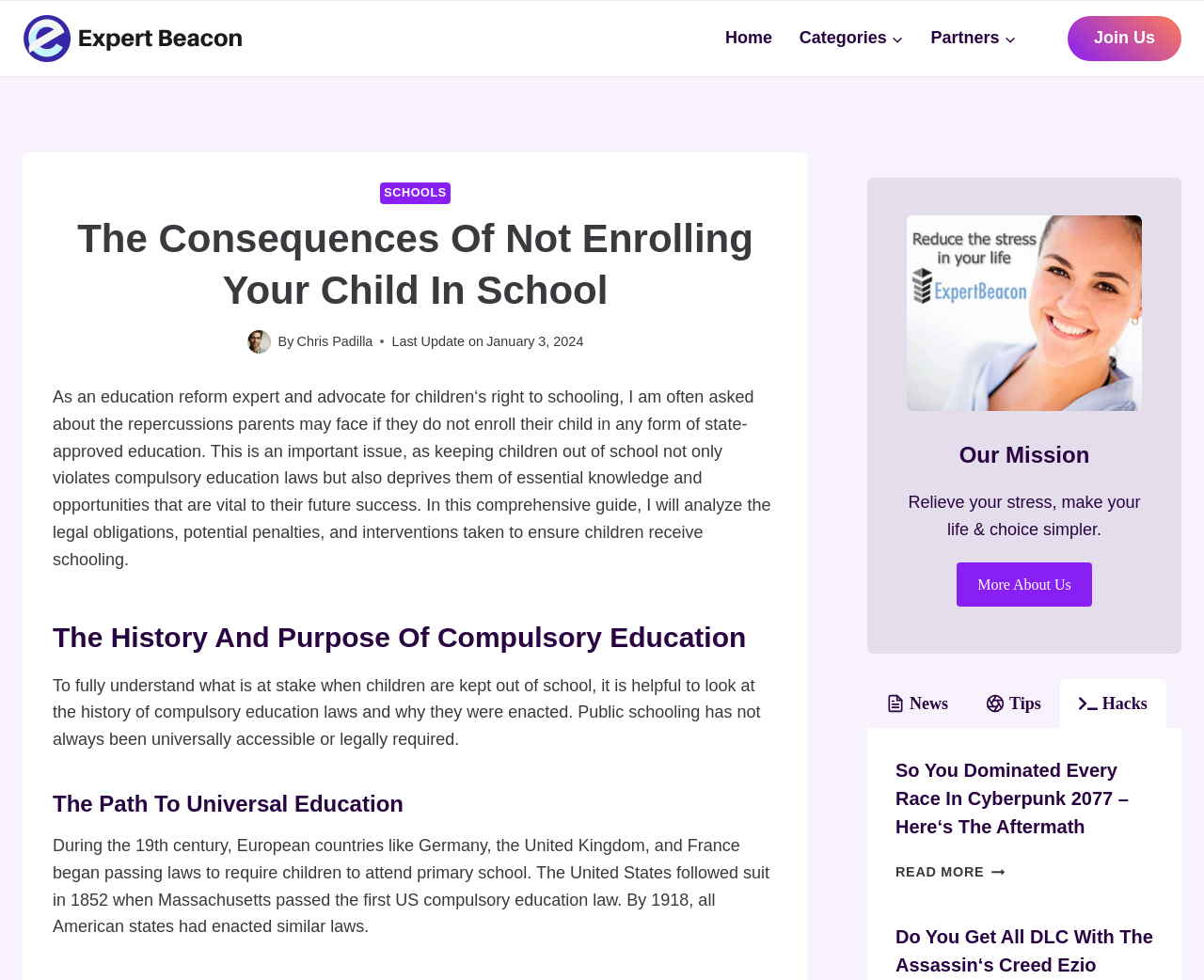Describe the webpage in detail, including text, images, and layout.

The webpage is an article titled "The Consequences Of Not Enrolling Your Child In School" by Chris Padilla, an education reform expert and advocate for children's right to schooling. At the top left corner, there is a logo image with a link to the website's homepage. Next to the logo, there is a primary navigation menu with links to "Home", "Categories", and "Partners". On the top right corner, there is a "Join Us" link.

Below the navigation menu, there is a header section with the article title, author name, and last update date. The article content starts with an introduction that explains the importance of compulsory education laws and the repercussions parents may face if they do not enroll their child in school.

The article is divided into sections, including "The History And Purpose Of Compulsory Education" and "The Path To Universal Education", which provide historical context and background information on compulsory education laws. The sections are separated by headings and contain static text with informative content.

On the right side of the article, there are links to other sections of the website, including "About expertbeacon", "News", "Tips", and "Hacks". The "About expertbeacon" section has an image and a heading with a brief description of the website's mission.

At the bottom of the page, there is an article preview with a heading "So You Dominated Every Race In Cyberpunk 2077 – Here‘s The Aftermath" and a link to read more. The footer section has a link to read more about the article.